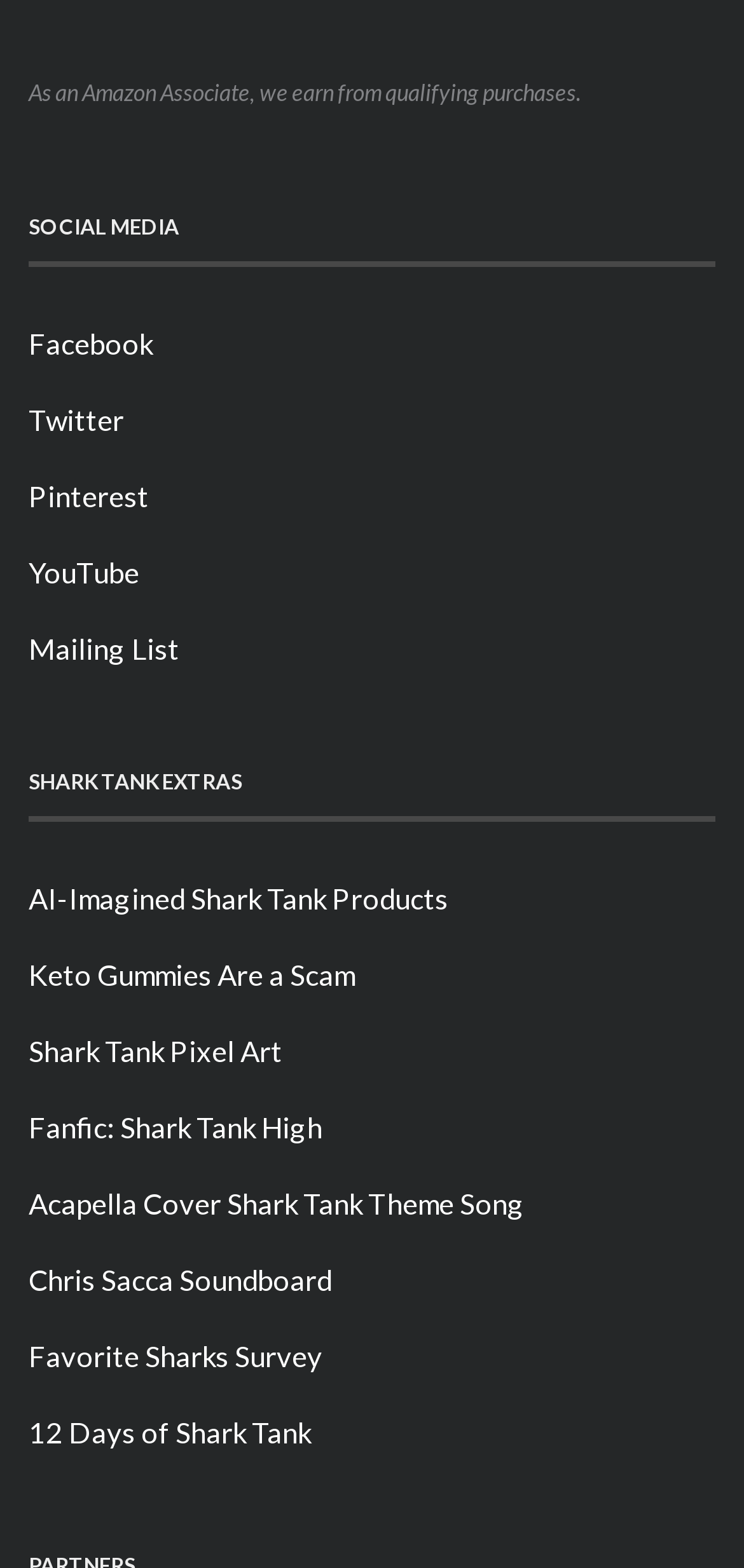Identify the coordinates of the bounding box for the element described below: "Favorite Sharks Survey". Return the coordinates as four float numbers between 0 and 1: [left, top, right, bottom].

[0.038, 0.854, 0.433, 0.876]